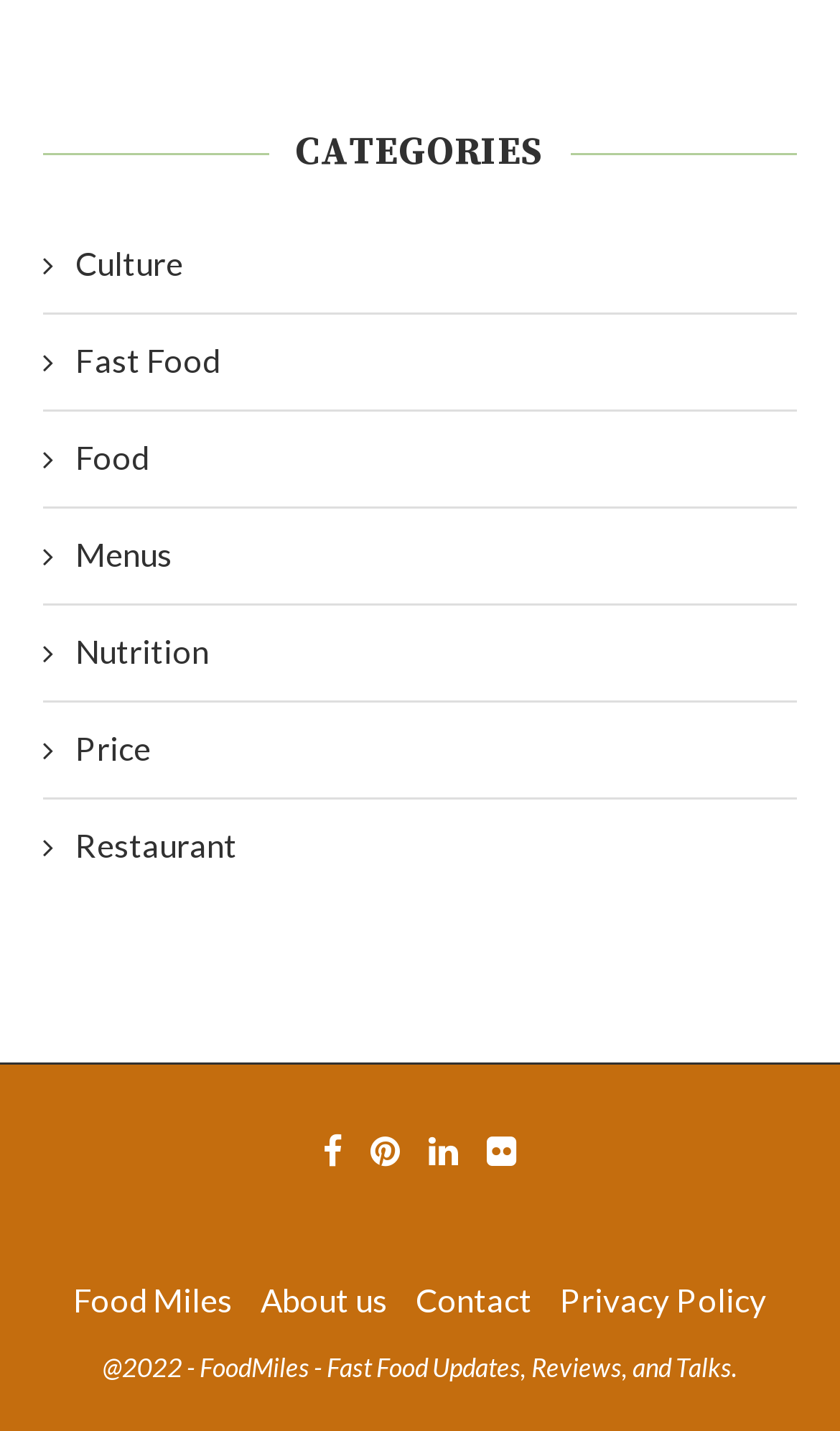Please specify the bounding box coordinates of the clickable region necessary for completing the following instruction: "Visit Facebook". The coordinates must consist of four float numbers between 0 and 1, i.e., [left, top, right, bottom].

[0.385, 0.79, 0.408, 0.82]